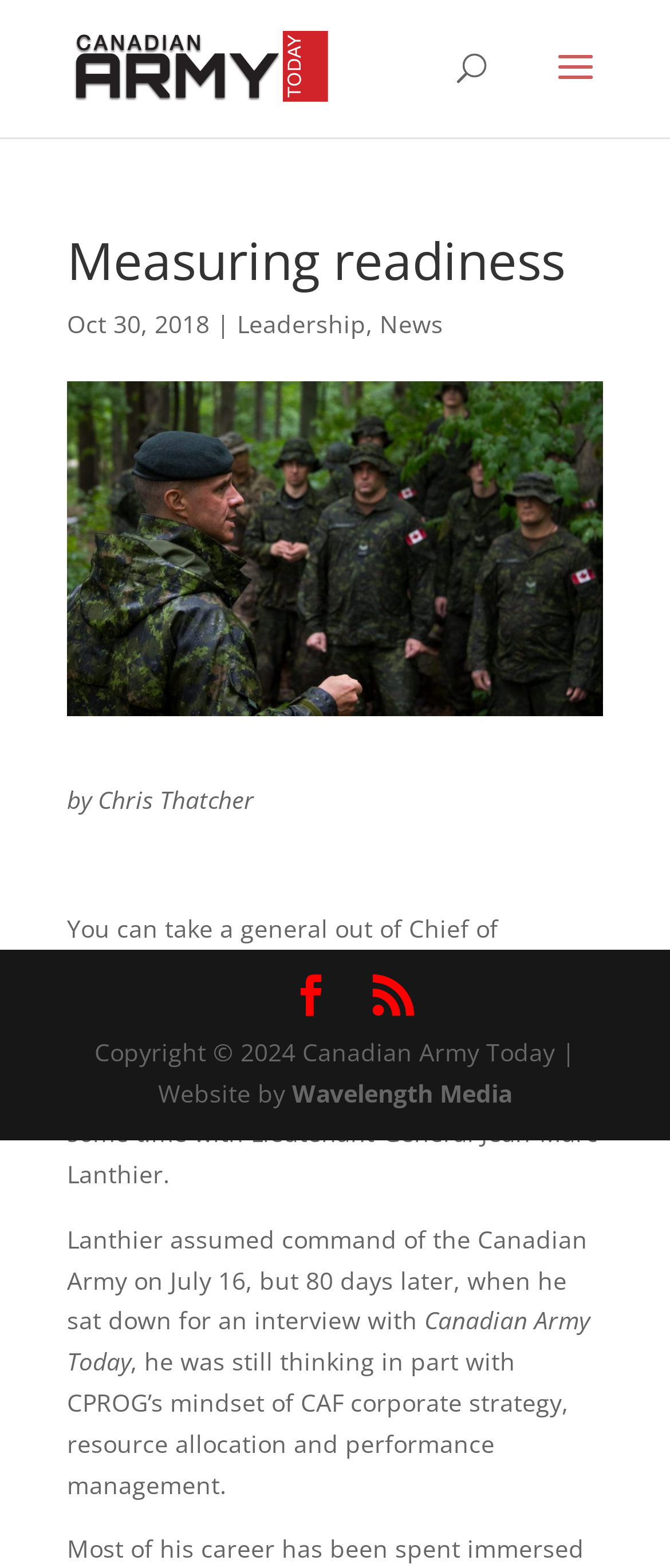Who is the author of the article?
Using the picture, provide a one-word or short phrase answer.

Chris Thatcher